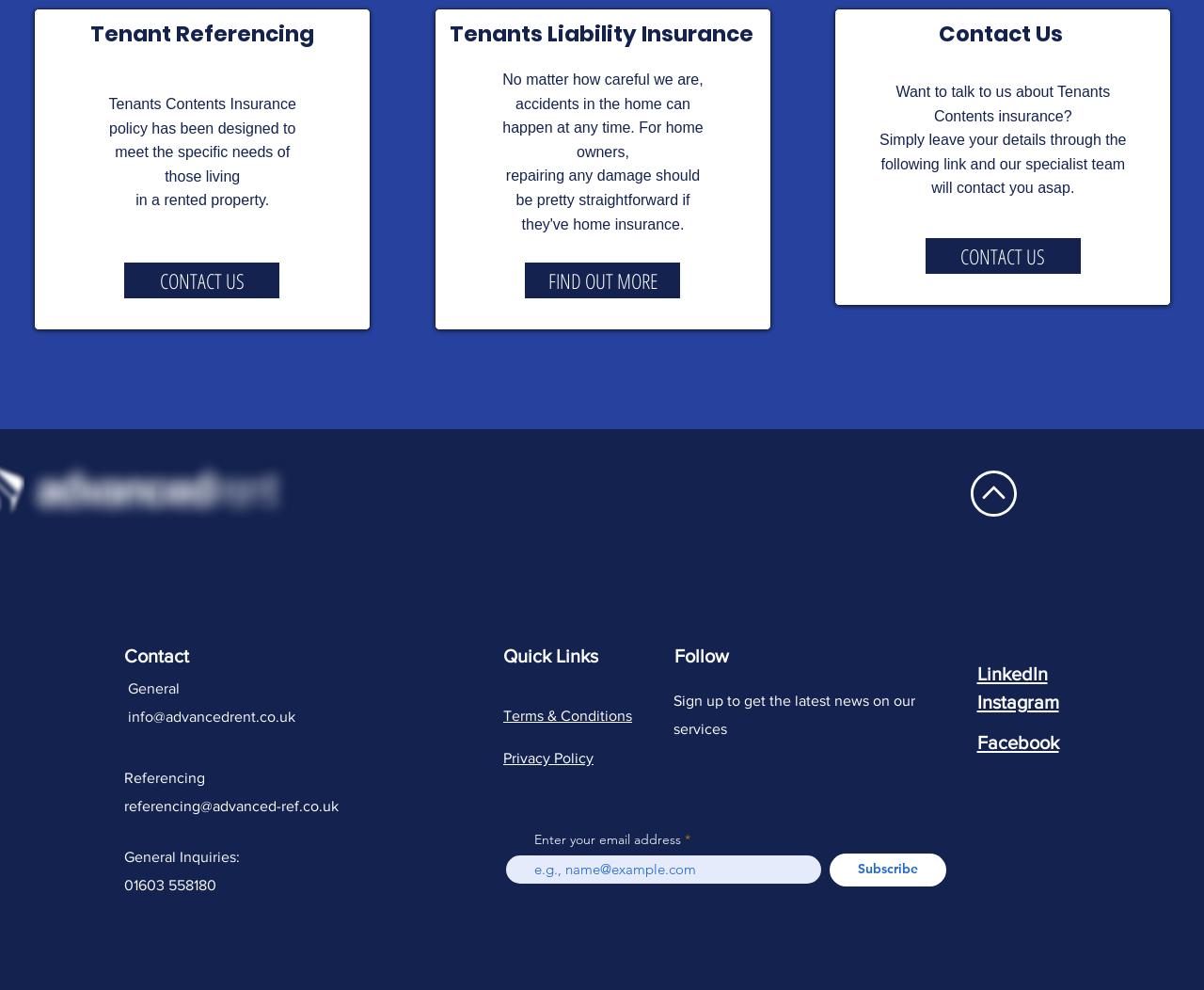What is the email address for general inquiries?
Provide a comprehensive and detailed answer to the question.

The webpage lists 'info@advancedrent.co.uk' as the email address for general inquiries under the 'Contact' section.